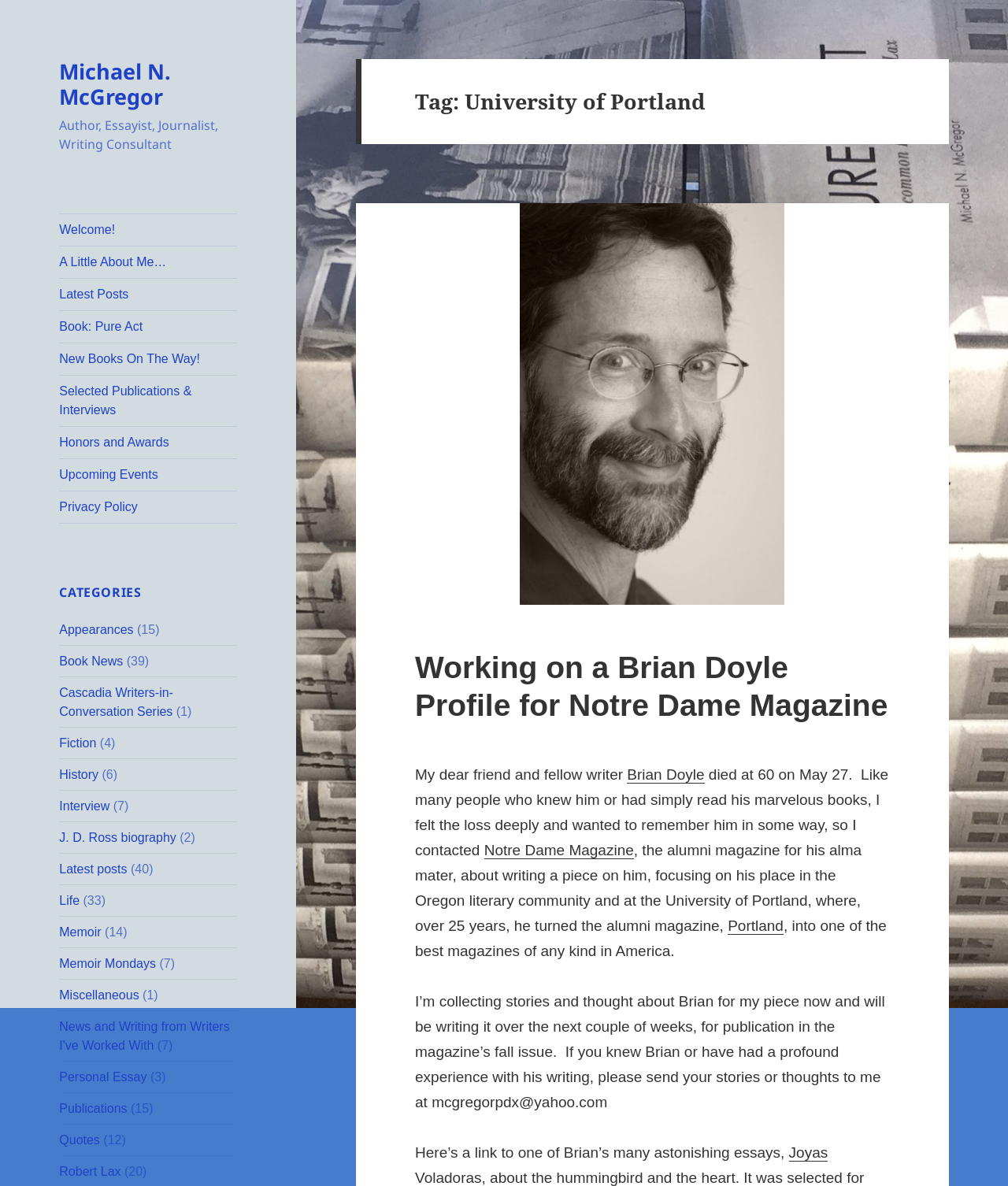Identify the bounding box for the described UI element: "A Little About Me…".

[0.059, 0.208, 0.235, 0.234]